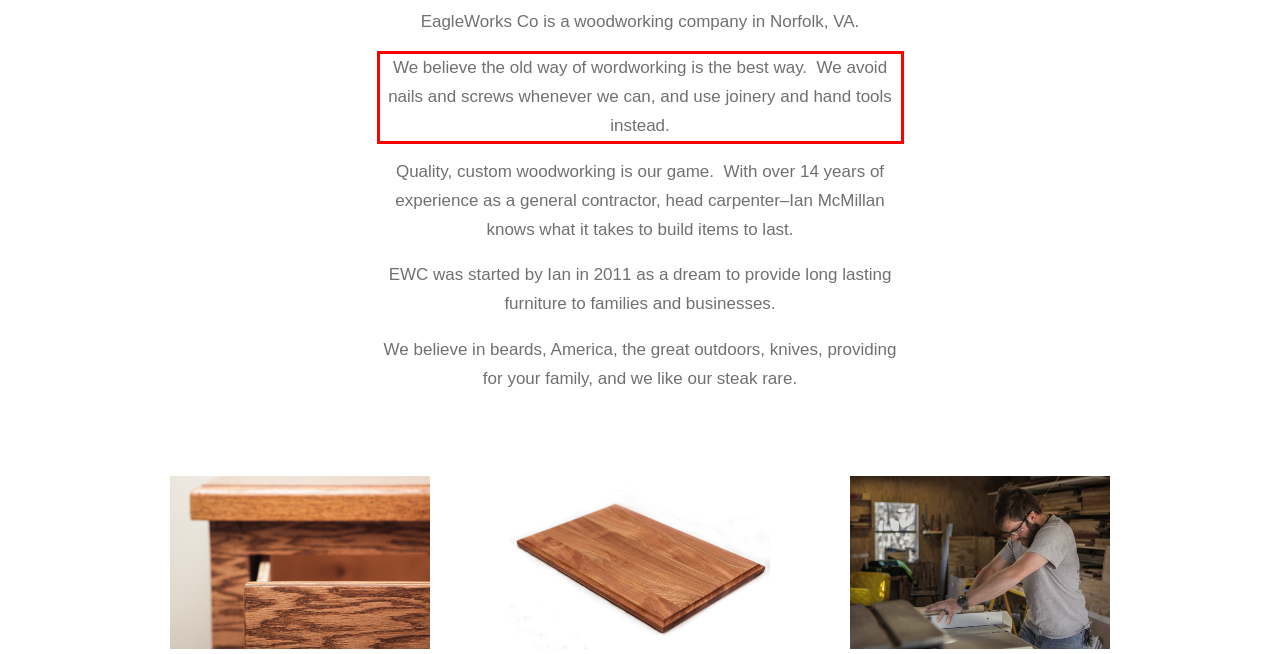Within the screenshot of a webpage, identify the red bounding box and perform OCR to capture the text content it contains.

We believe the old way of wordworking is the best way. We avoid nails and screws whenever we can, and use joinery and hand tools instead.